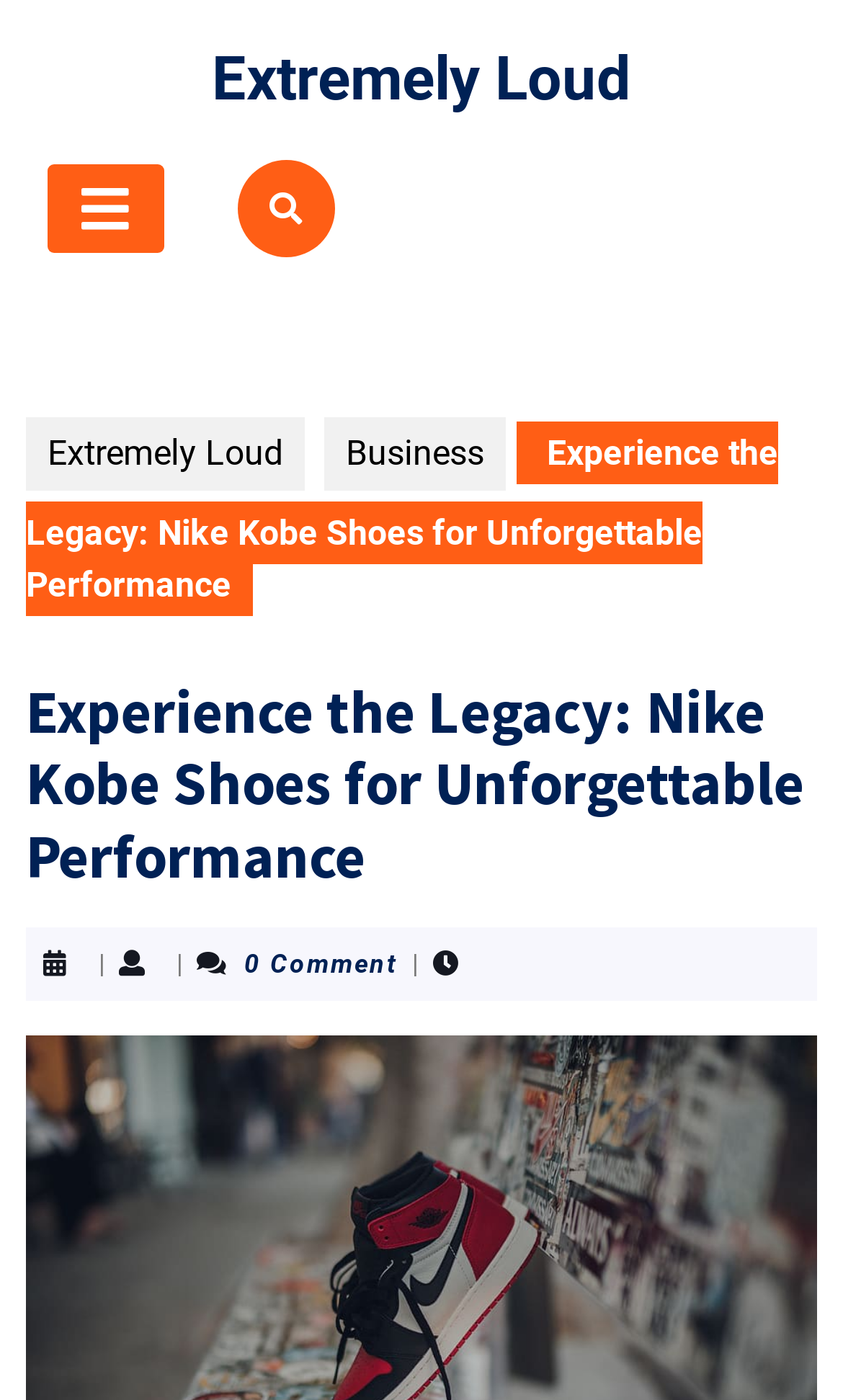Refer to the image and provide an in-depth answer to the question: 
What is the icon name of the tab?

The tab is located at the top of the webpage with a bounding box coordinate of [0.056, 0.117, 0.194, 0.181]. The element description of this tab is ' Open Button', indicating that the icon name is 'Open Button'.